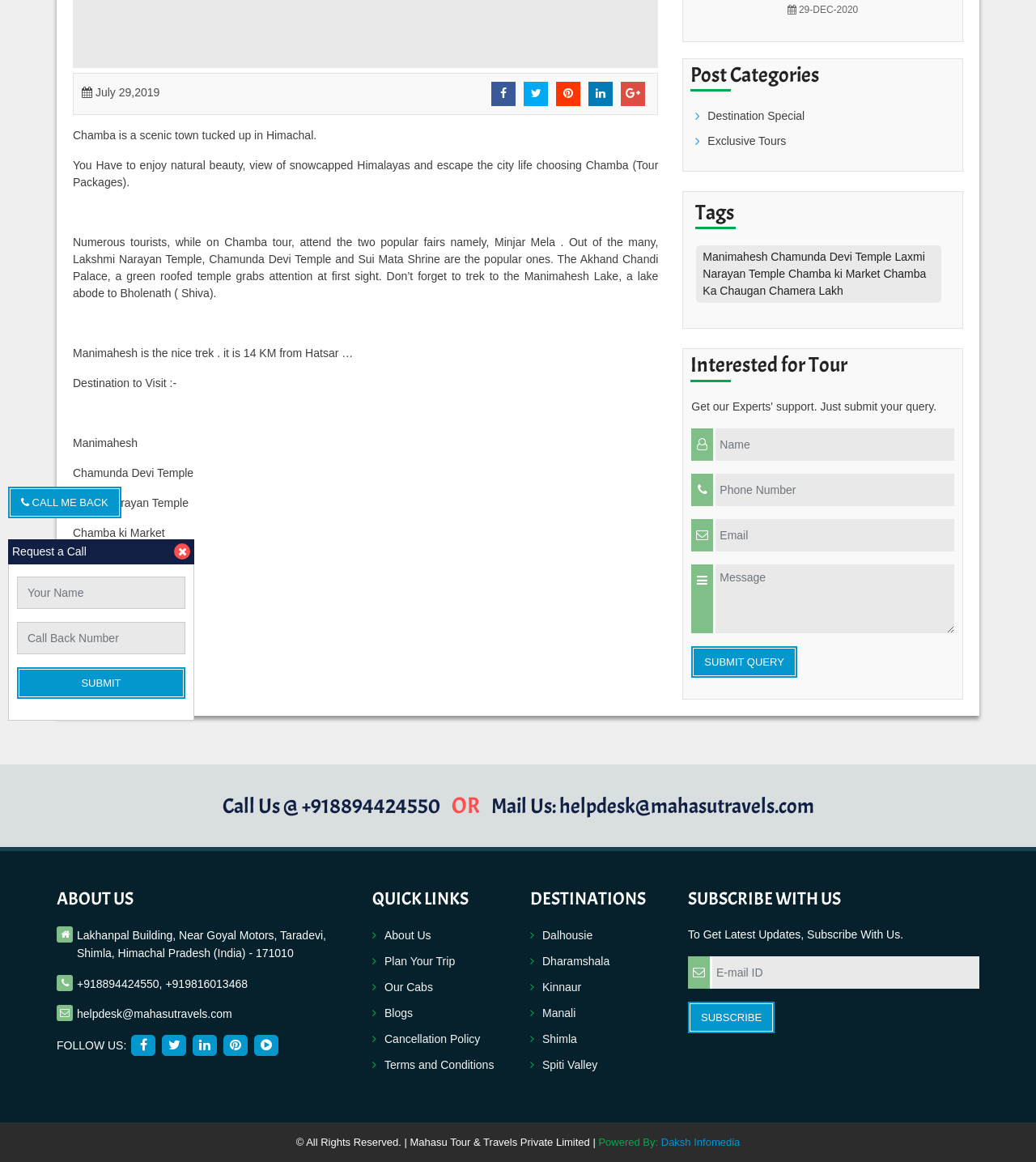Find the bounding box coordinates for the HTML element described as: "Spiti Valley". The coordinates should consist of four float values between 0 and 1, i.e., [left, top, right, bottom].

[0.523, 0.91, 0.577, 0.922]